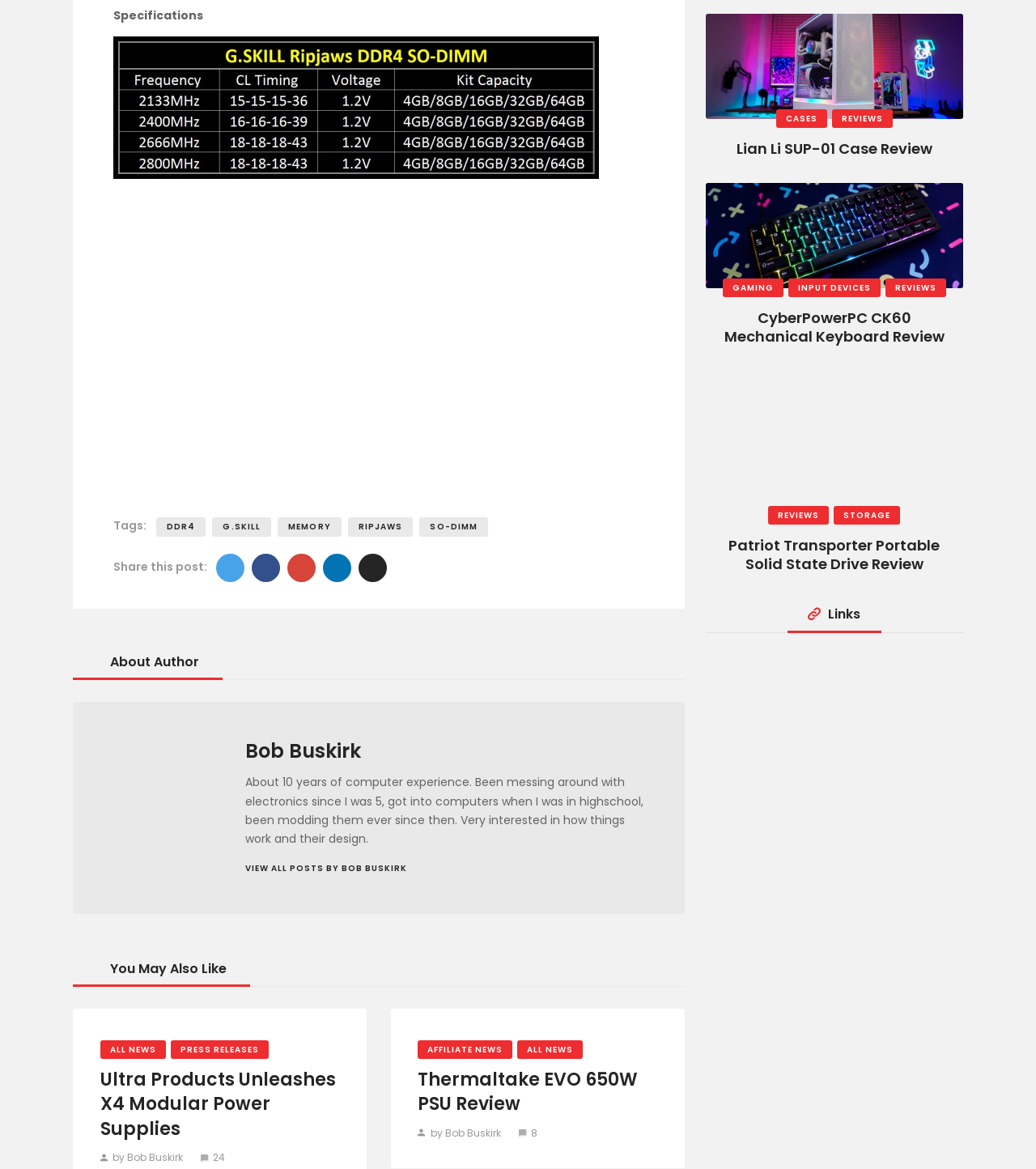Pinpoint the bounding box coordinates of the clickable area necessary to execute the following instruction: "Share this post". The coordinates should be given as four float numbers between 0 and 1, namely [left, top, right, bottom].

[0.209, 0.474, 0.236, 0.498]